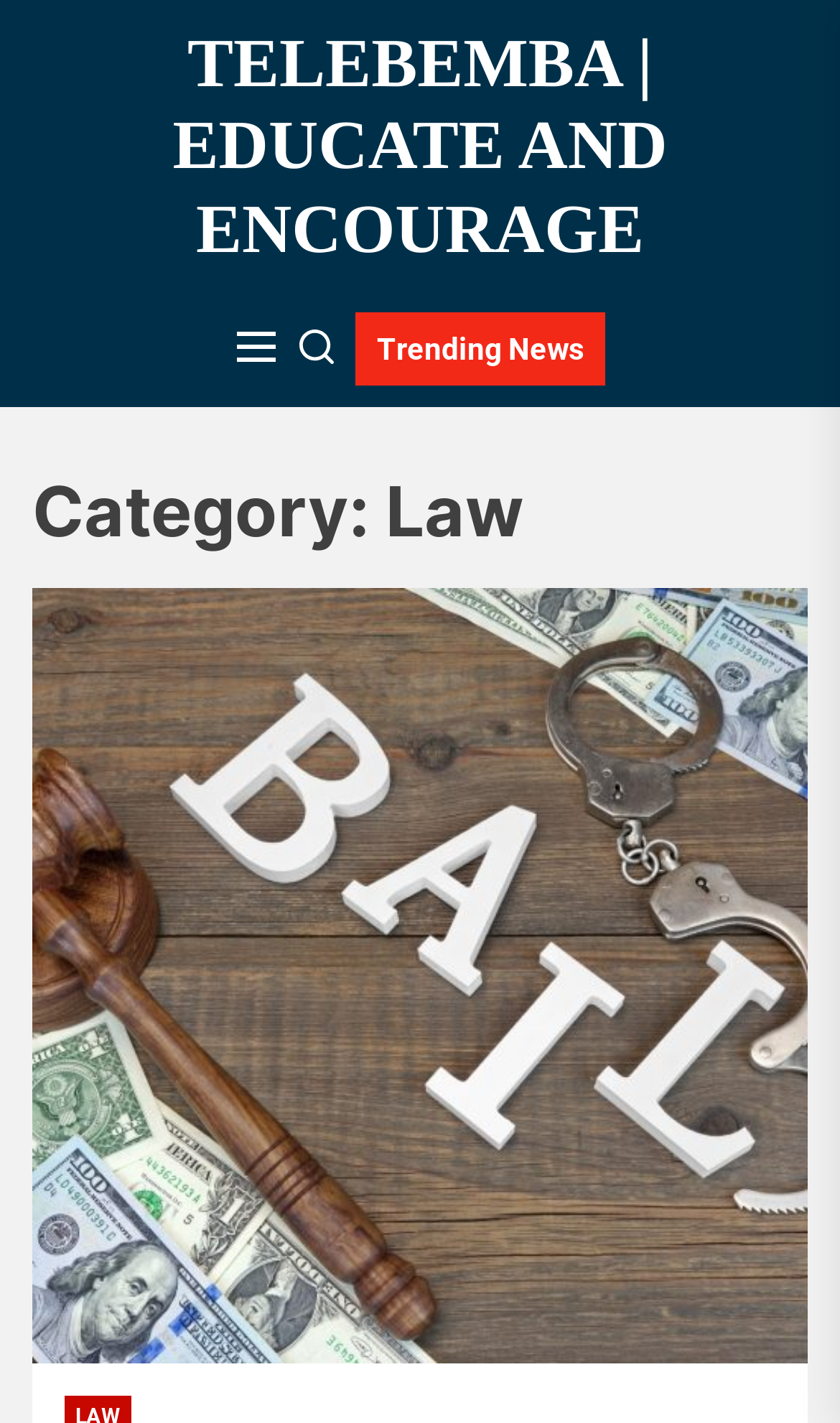For the element described, predict the bounding box coordinates as (top-left x, top-left y, bottom-right x, bottom-right y). All values should be between 0 and 1. Element description: parent_node: Trending News

[0.356, 0.22, 0.397, 0.271]